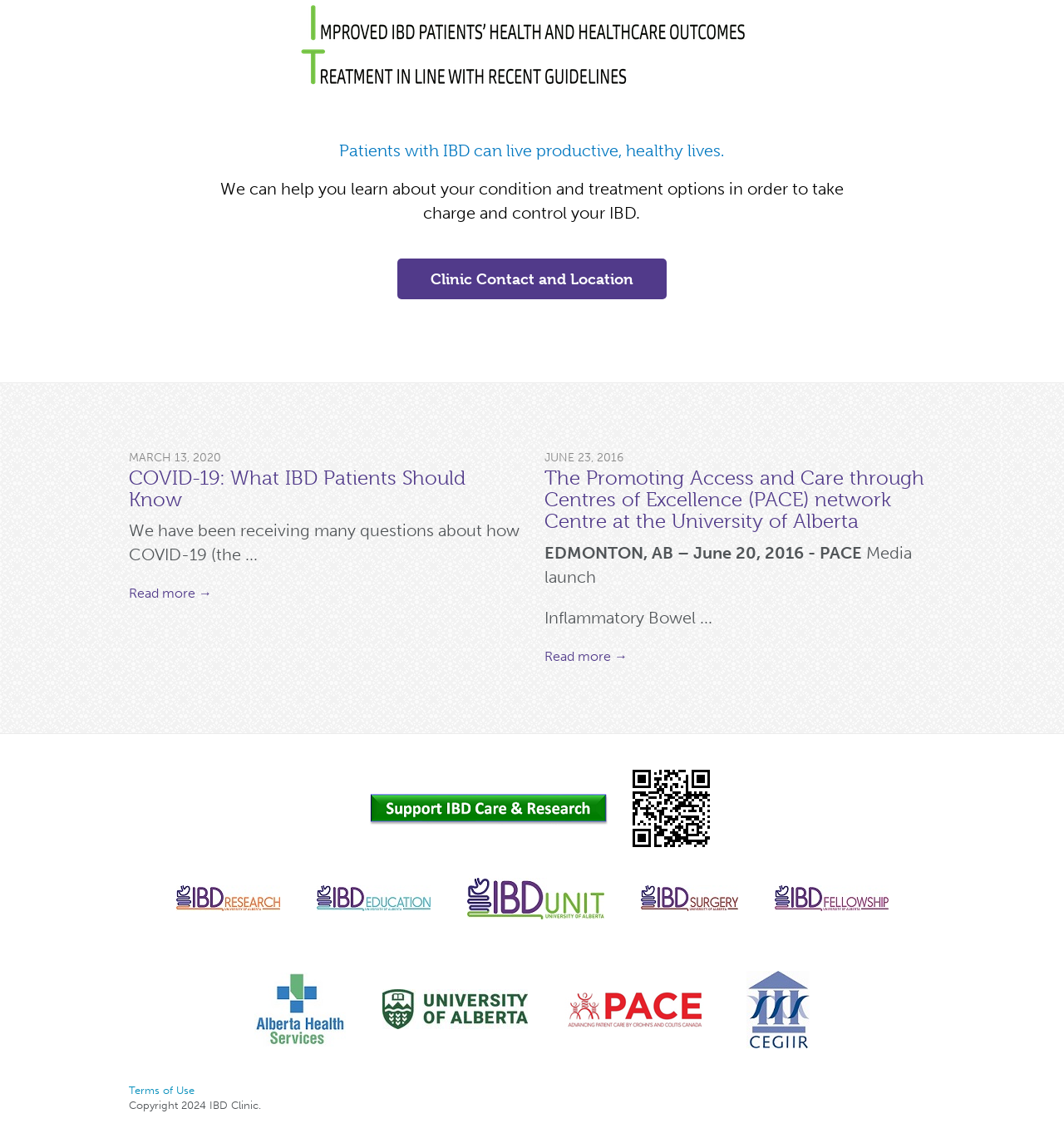What is the date of the media launch?
Your answer should be a single word or phrase derived from the screenshot.

June 20, 2016